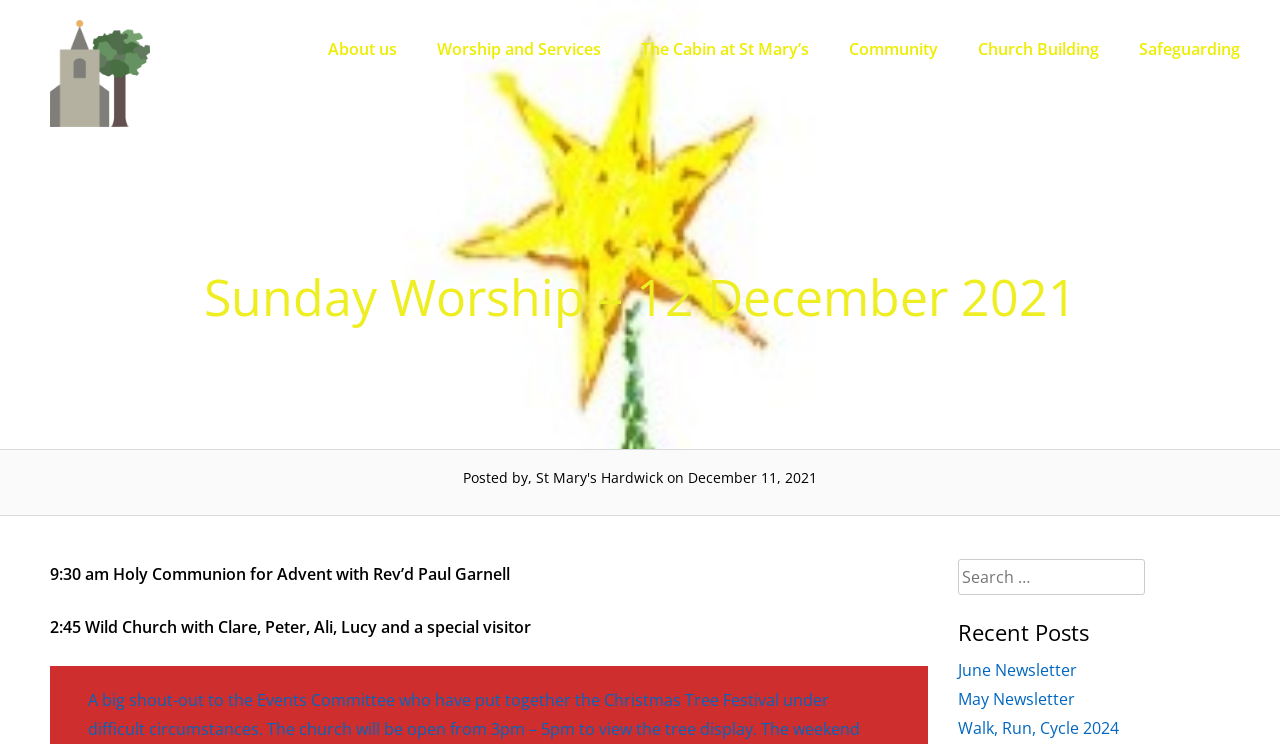Please provide a comprehensive response to the question below by analyzing the image: 
What is the purpose of the search box?

I found the answer by looking at the search box element, which has a static text element that says 'Search for:'. This suggests that the search box is used to search for content on the website.